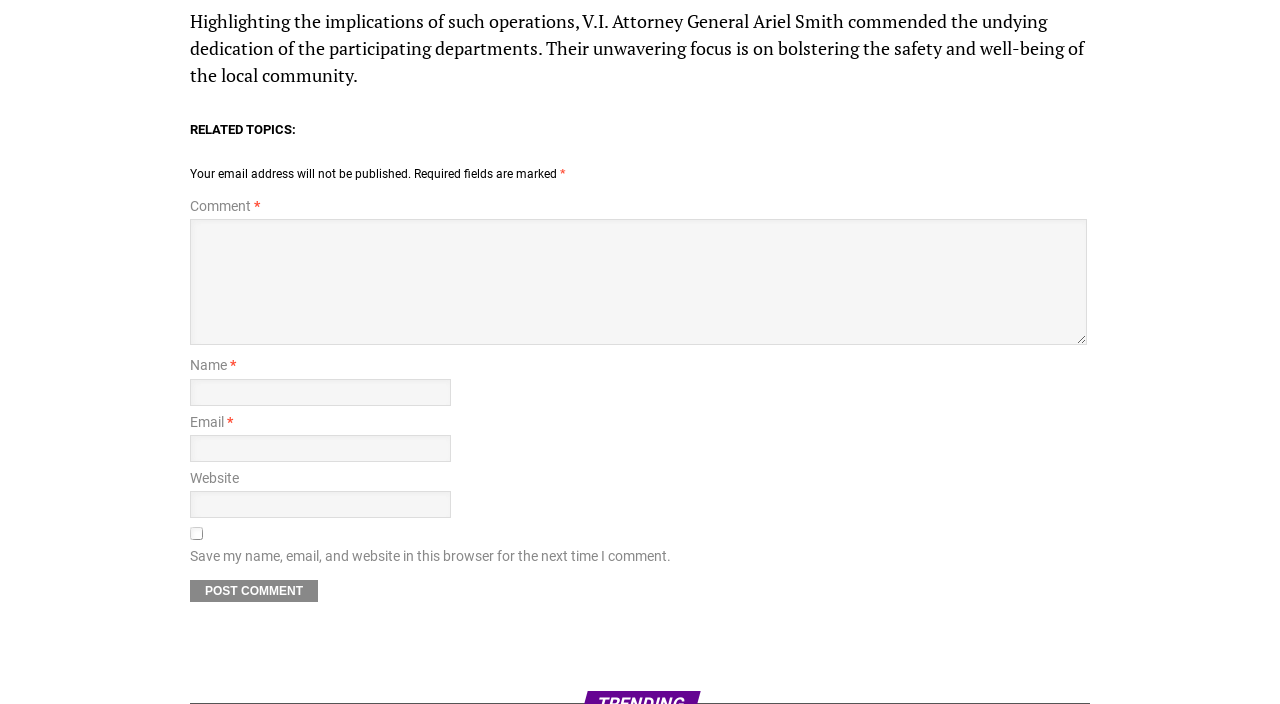Identify the bounding box coordinates for the UI element described as: "parent_node: Email * aria-describedby="email-notes" name="email"". The coordinates should be provided as four floats between 0 and 1: [left, top, right, bottom].

[0.148, 0.618, 0.352, 0.656]